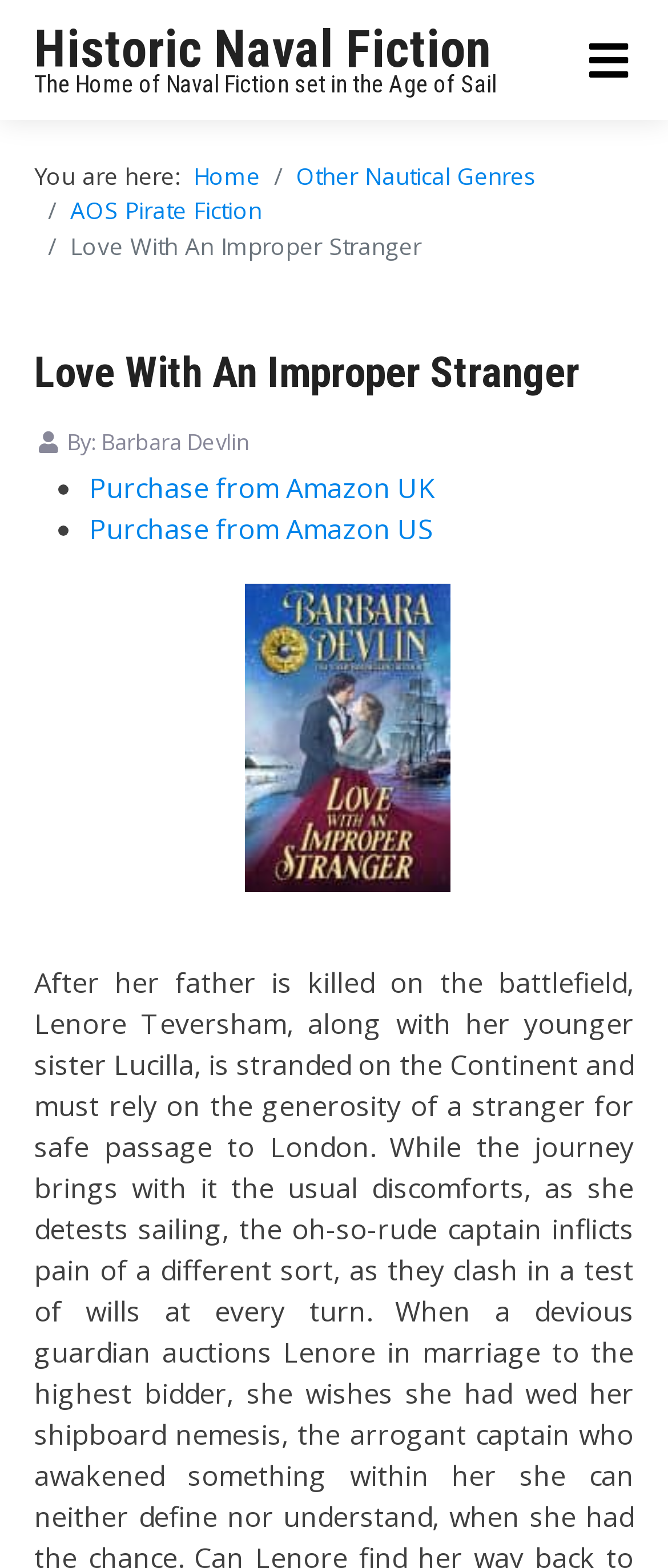From the details in the image, provide a thorough response to the question: Is there an image on the webpage?

The figure element contains an image with the description 'Love With An Improper Stranger', which indicates that there is an image on the webpage.